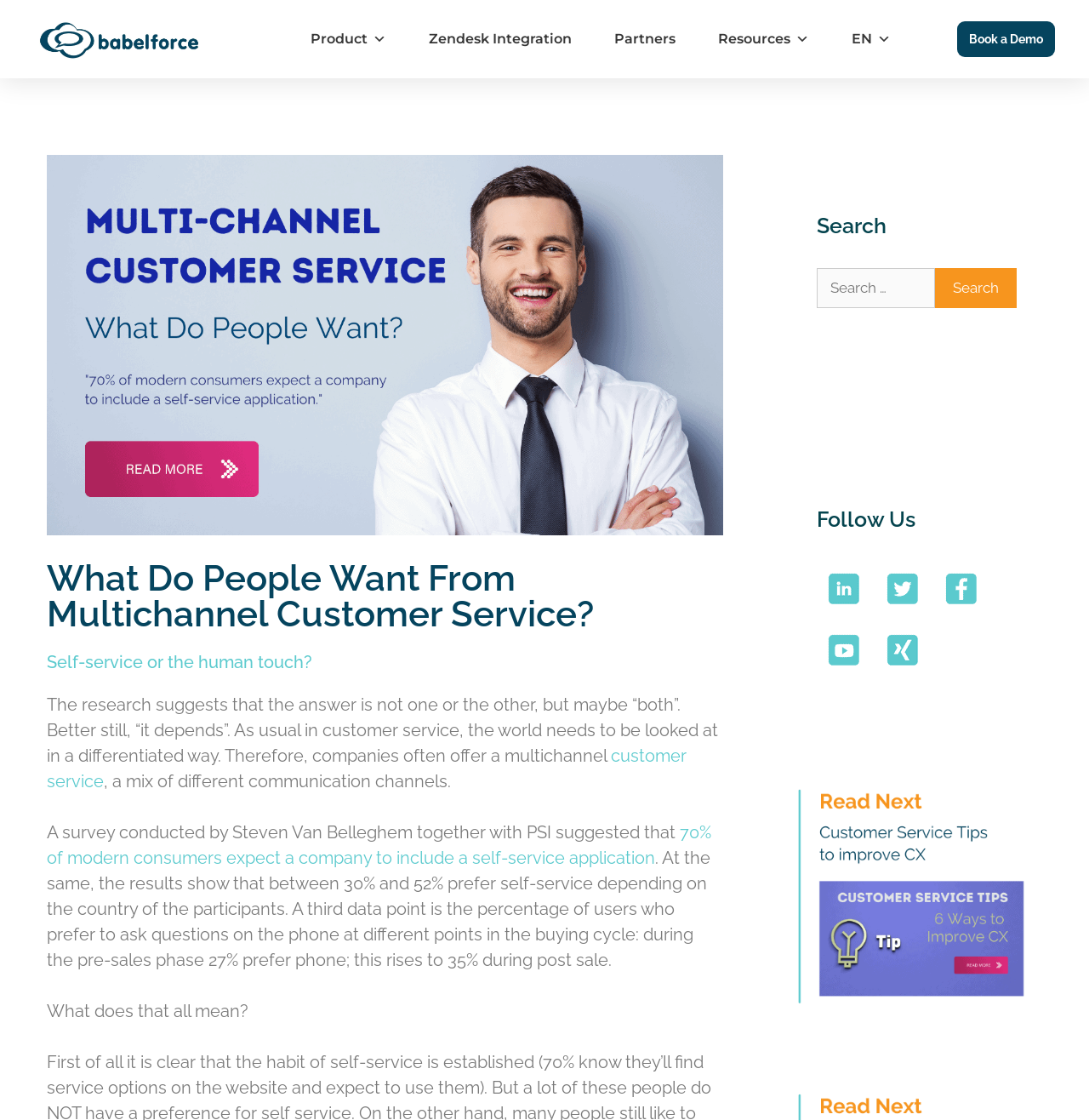Answer briefly with one word or phrase:
How many social media platforms are linked on this webpage?

5